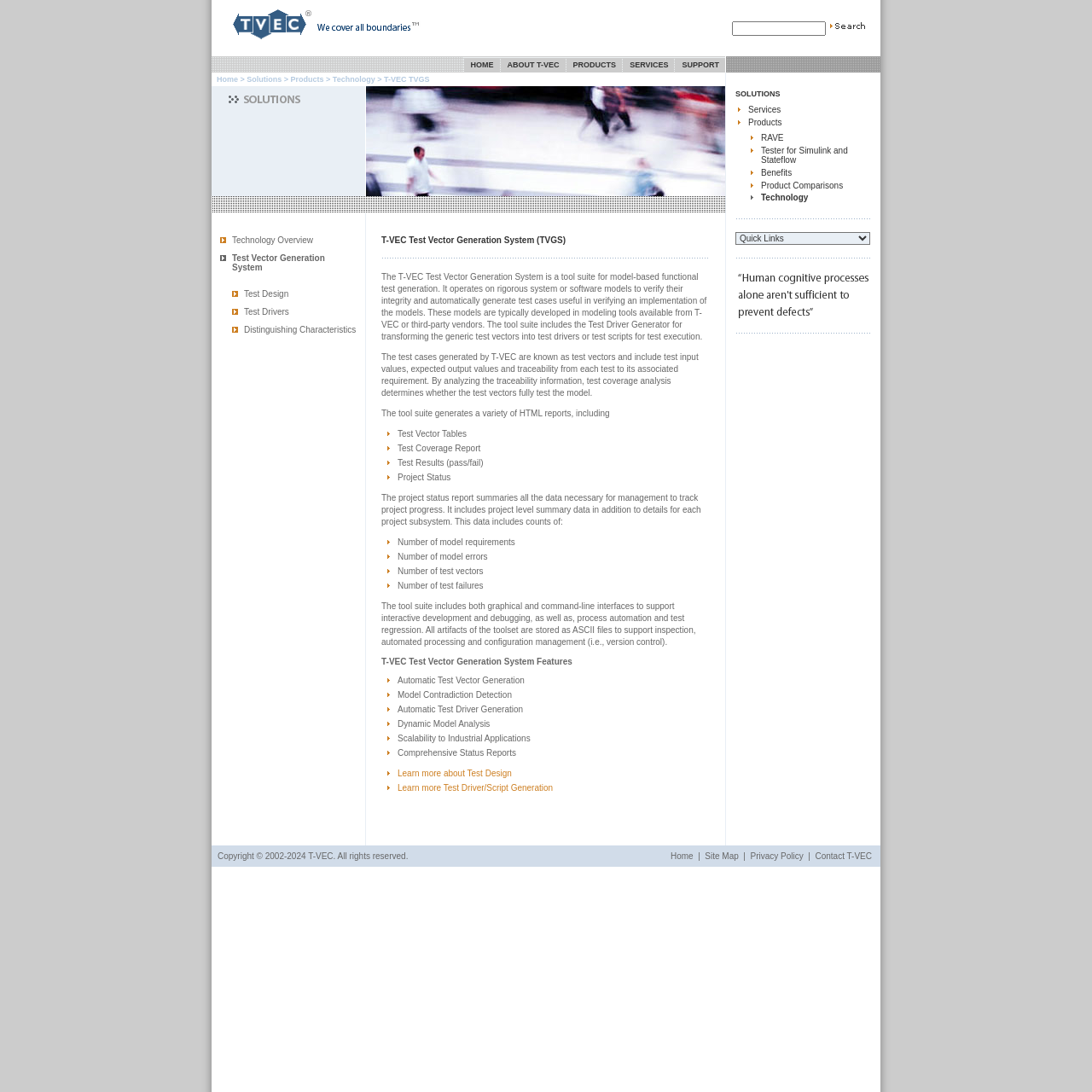Identify the headline of the webpage and generate its text content.

T-VEC Test Vector Generation System (TVGS)